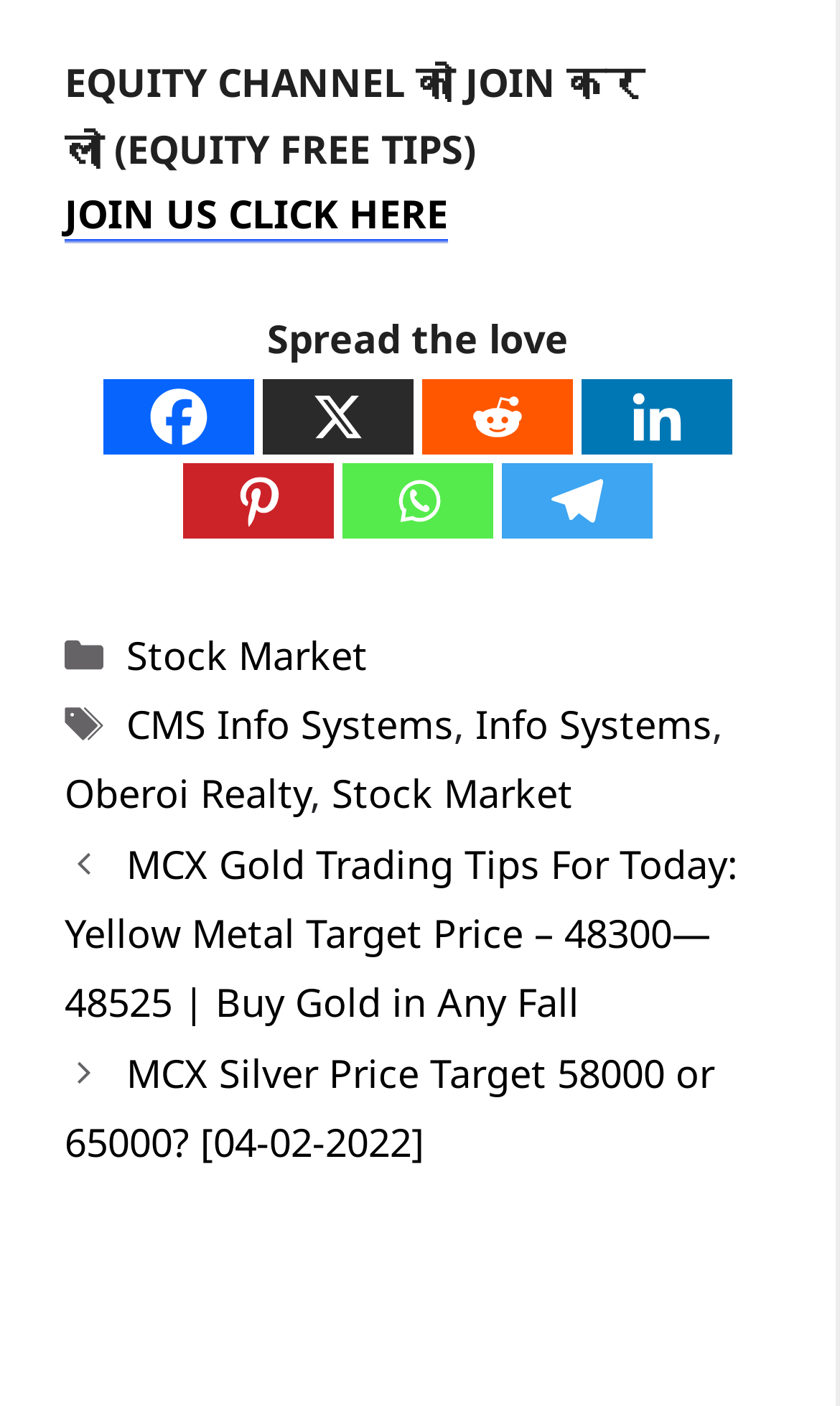Refer to the image and provide an in-depth answer to the question:
What is the category of the first post?

The first post is located at the bottom of the webpage, and it is titled 'MCX Gold Trading Tips For Today: Yellow Metal Target Price – 48300—48525 | Buy Gold in Any Fall'. By looking at the categories section, we can see that this post is categorized under 'Stock Market'.